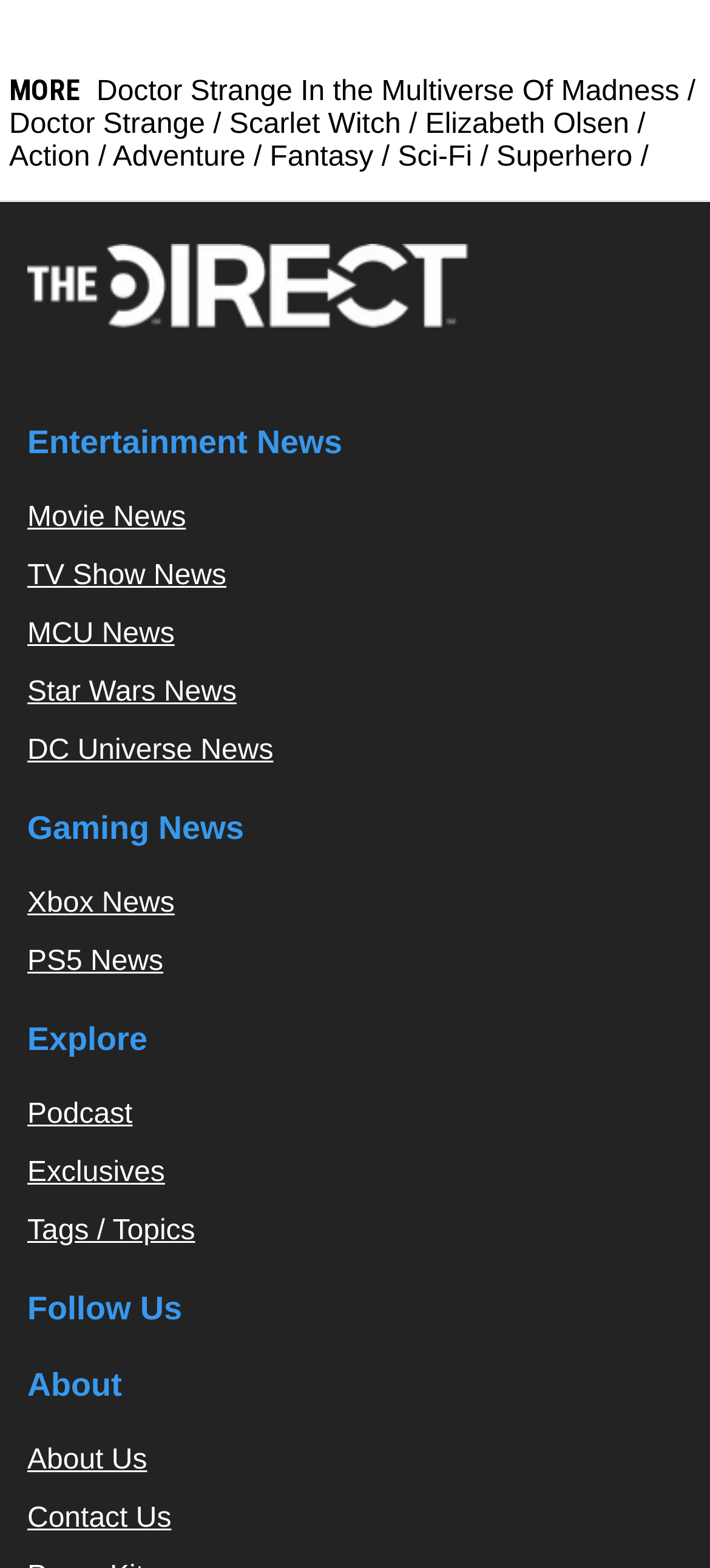Find the bounding box coordinates of the element I should click to carry out the following instruction: "Click on Doctor Strange In the Multiverse Of Madness".

[0.136, 0.048, 0.957, 0.068]